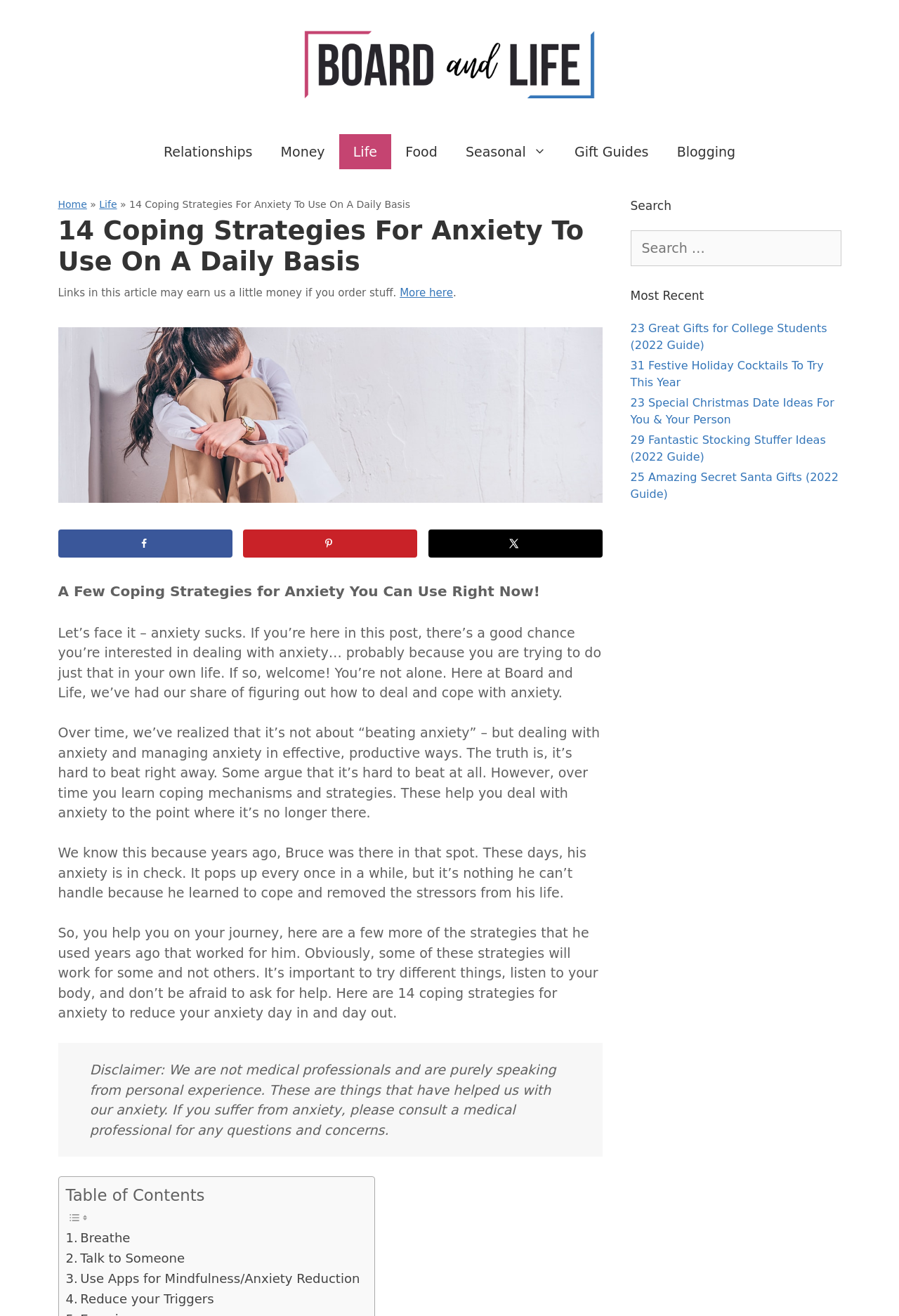Could you locate the bounding box coordinates for the section that should be clicked to accomplish this task: "Share on Facebook".

[0.064, 0.402, 0.258, 0.424]